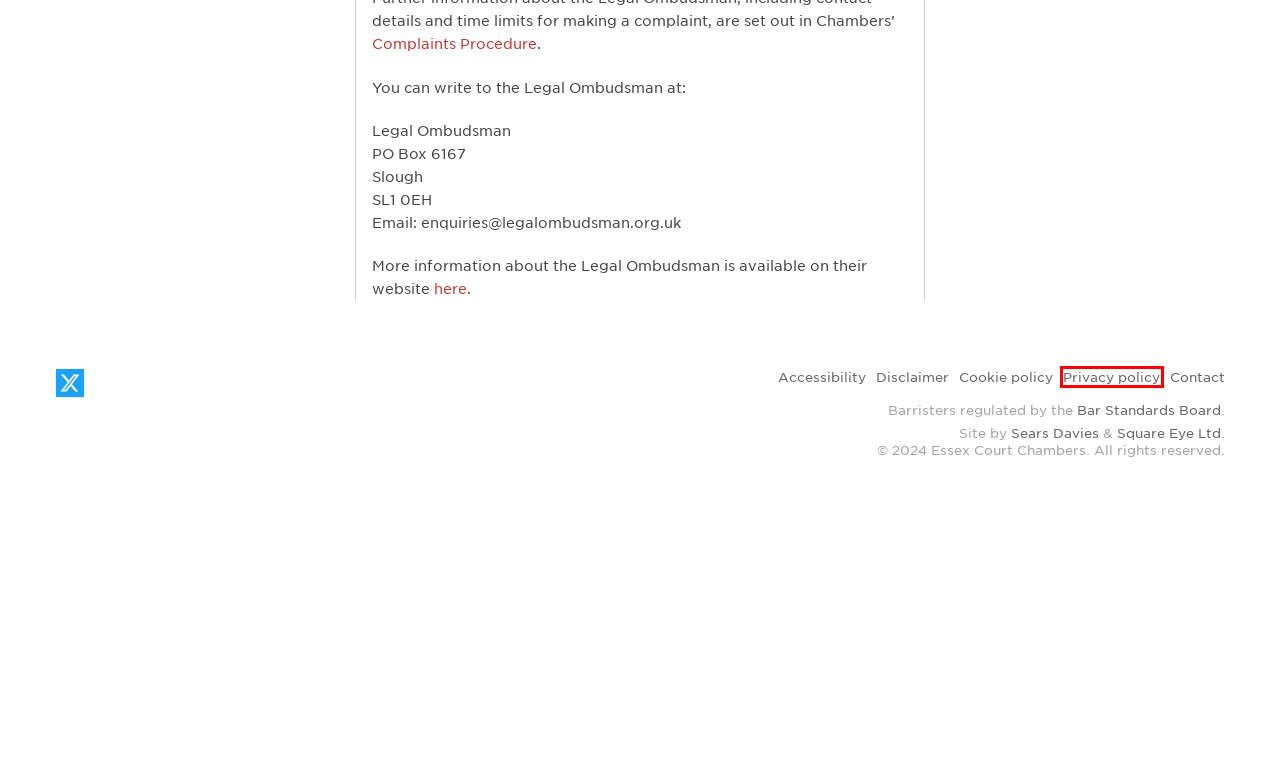Observe the provided screenshot of a webpage with a red bounding box around a specific UI element. Choose the webpage description that best fits the new webpage after you click on the highlighted element. These are your options:
A. Accessibility | Essex Court Chambers
B. Cookie policy | Essex Court Chambers
C. Privacy policy | Essex Court Chambers
D. Disclaimer | Essex Court Chambers
E. The Lawyer Awards - The Lawyer | Legal insight, benchmarking data and jobs
F. Advocate: Finding free legal help from barristers
G. Accredited Living Wage Employers | Living Wage Foundation
H. Square Eye | web design, build, support & marketing

C